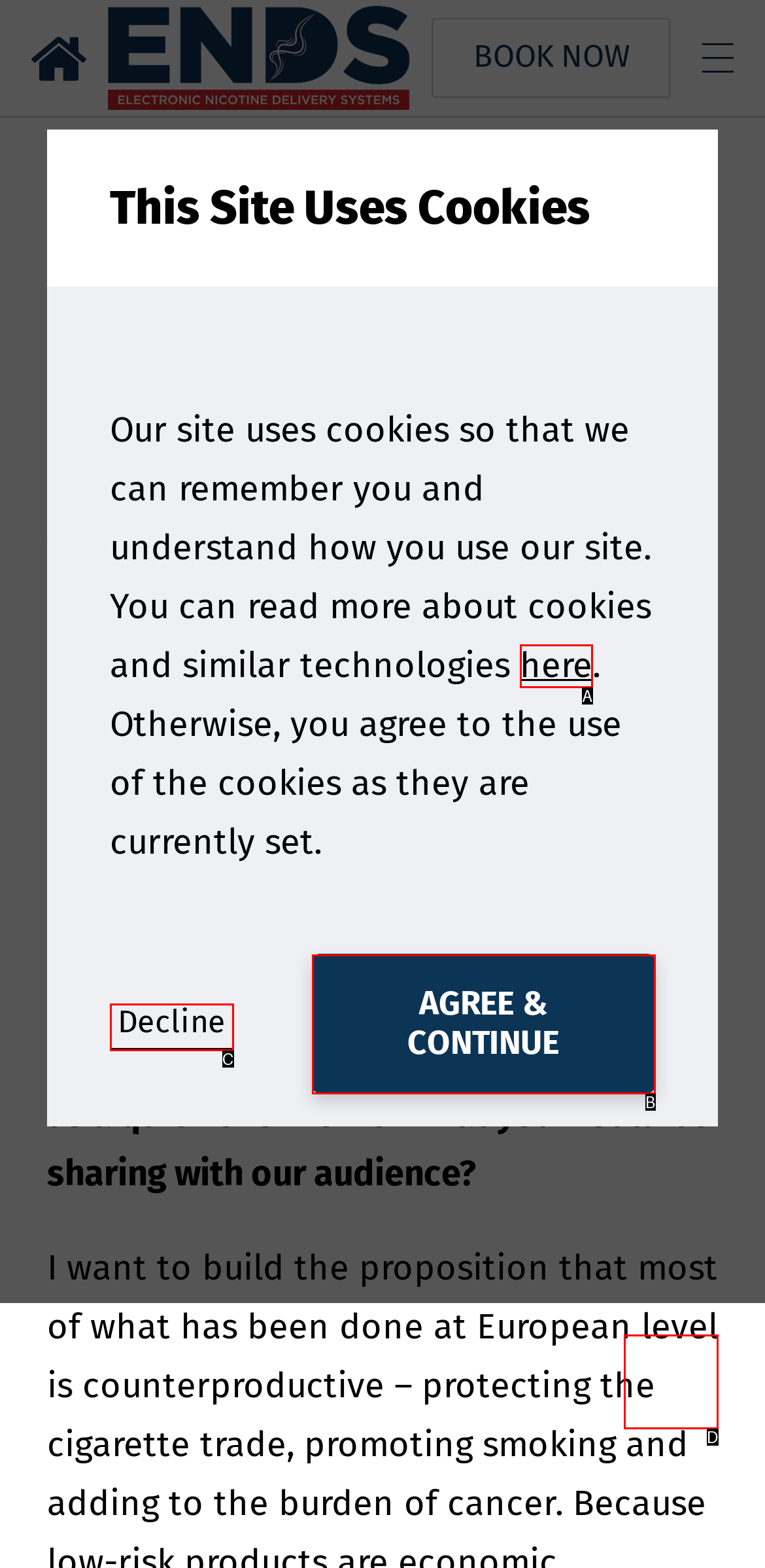Match the description: Decline to one of the options shown. Reply with the letter of the best match.

C